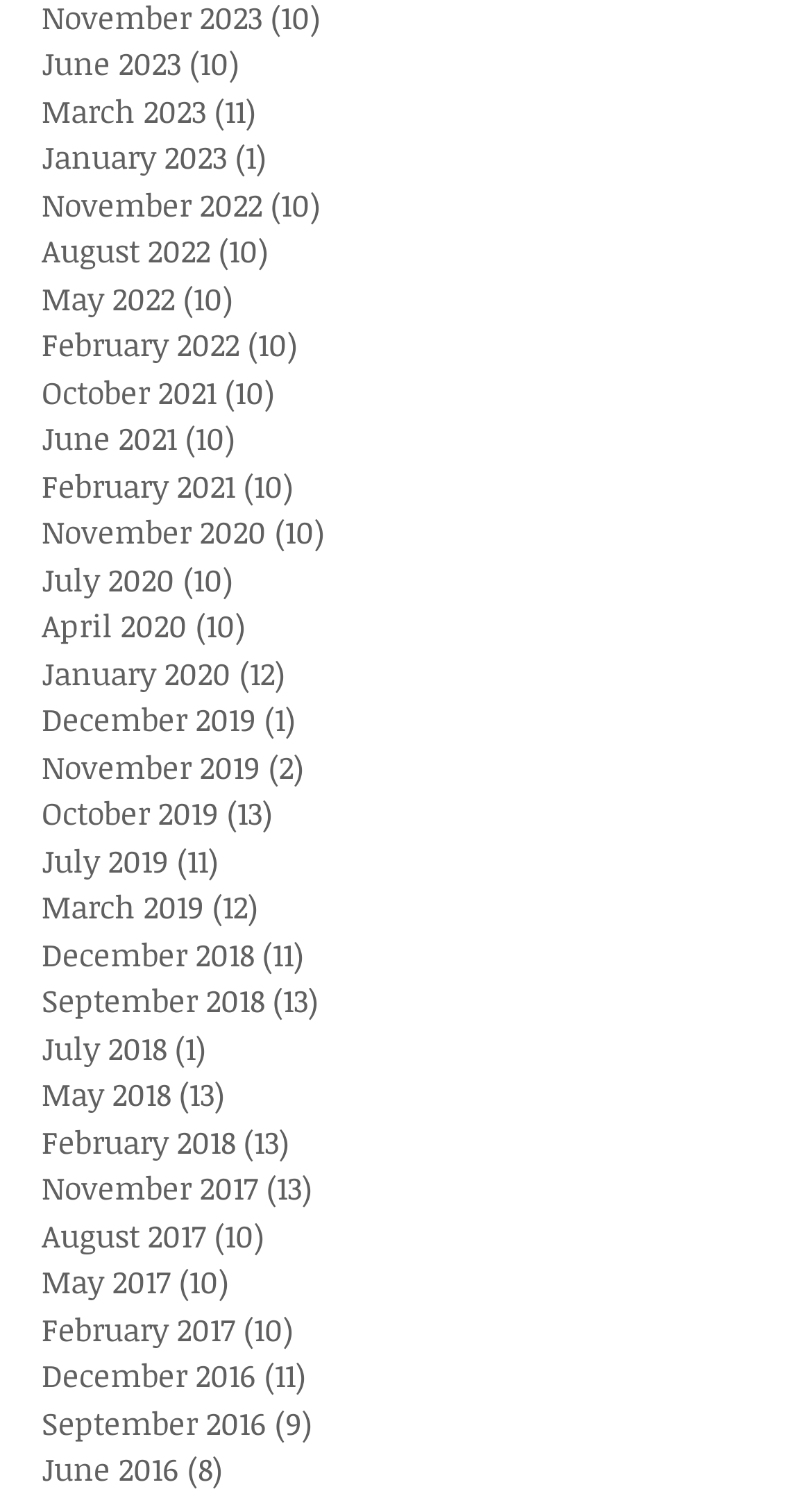Determine the bounding box coordinates for the clickable element required to fulfill the instruction: "View June 2023 posts". Provide the coordinates as four float numbers between 0 and 1, i.e., [left, top, right, bottom].

[0.051, 0.027, 0.769, 0.058]